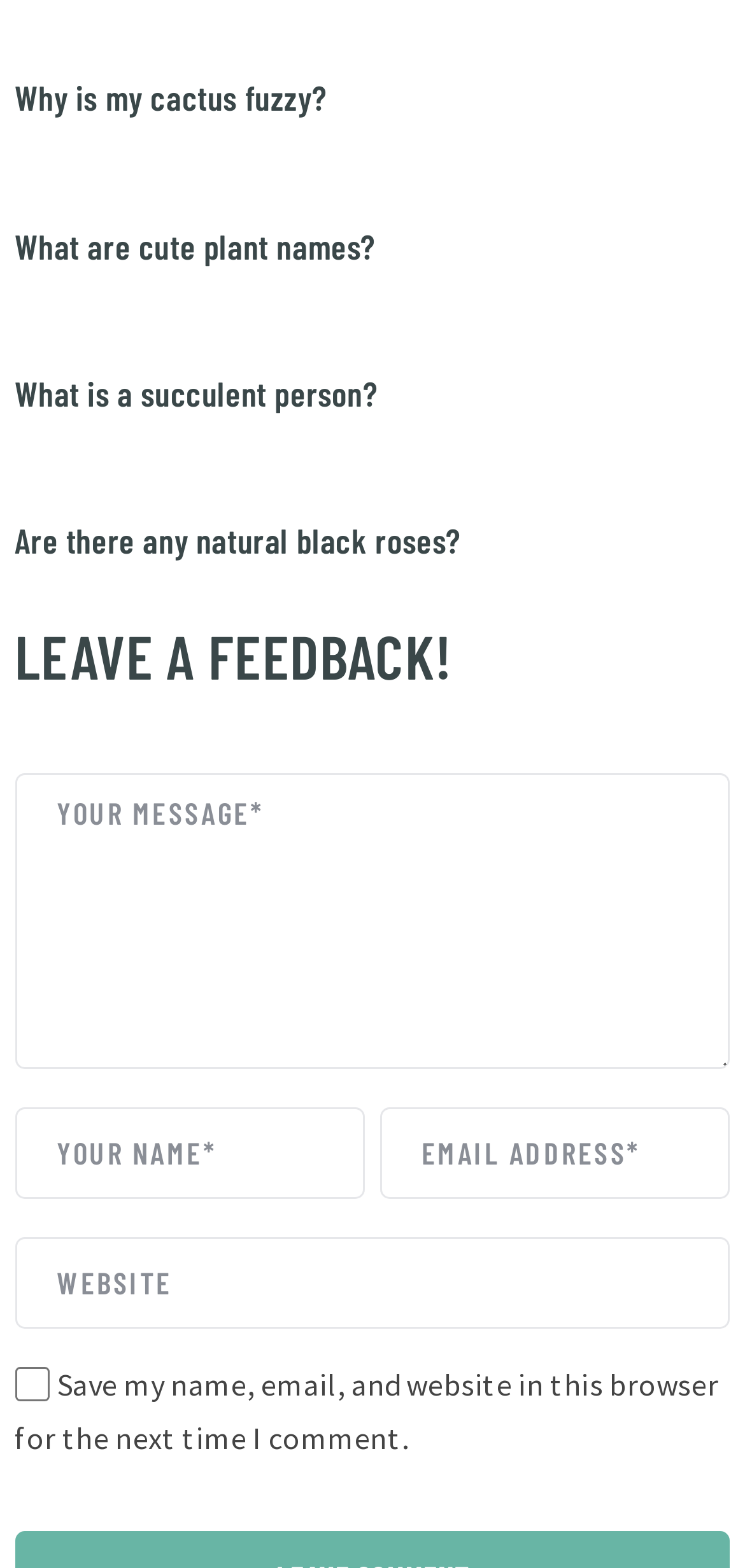Kindly respond to the following question with a single word or a brief phrase: 
How many textboxes are there for leaving feedback?

4